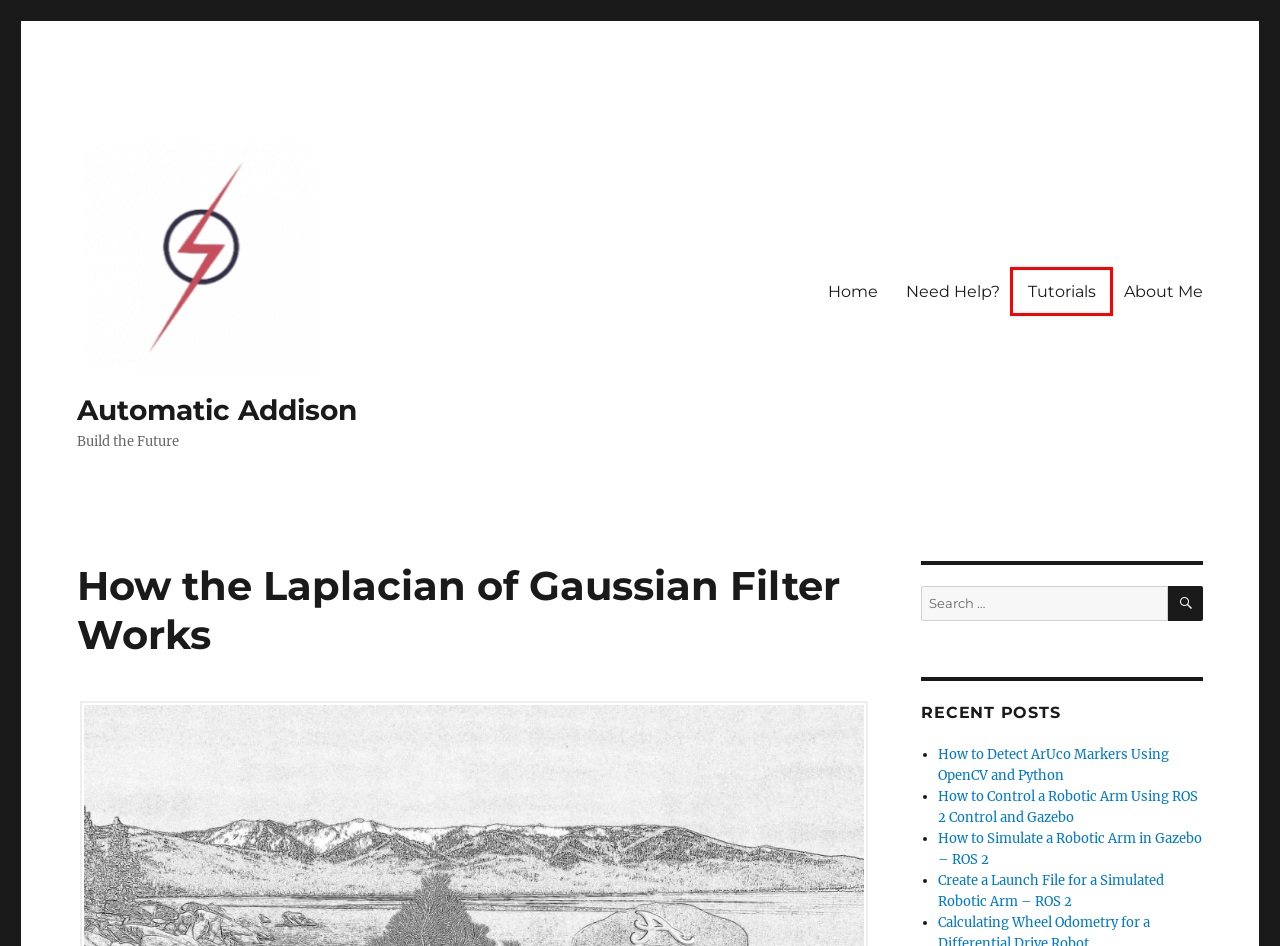You have a screenshot of a webpage with a red bounding box around an element. Identify the webpage description that best fits the new page that appears after clicking the selected element in the red bounding box. Here are the candidates:
A. How to Control a Robotic Arm Using ROS 2 Control and Gazebo – Automatic Addison
B. How to Detect ArUco Markers Using OpenCV and Python – Automatic Addison
C. Automatic Addison – Build the Future
D. Create a Launch File for a Simulated Robotic Arm – ROS 2 – Automatic Addison
E. How to Simulate a Robotic Arm in Gazebo – ROS 2 – Automatic Addison
F. Tutorials – Automatic Addison
G. Need Help? – Automatic Addison
H. About Me – Automatic Addison

F